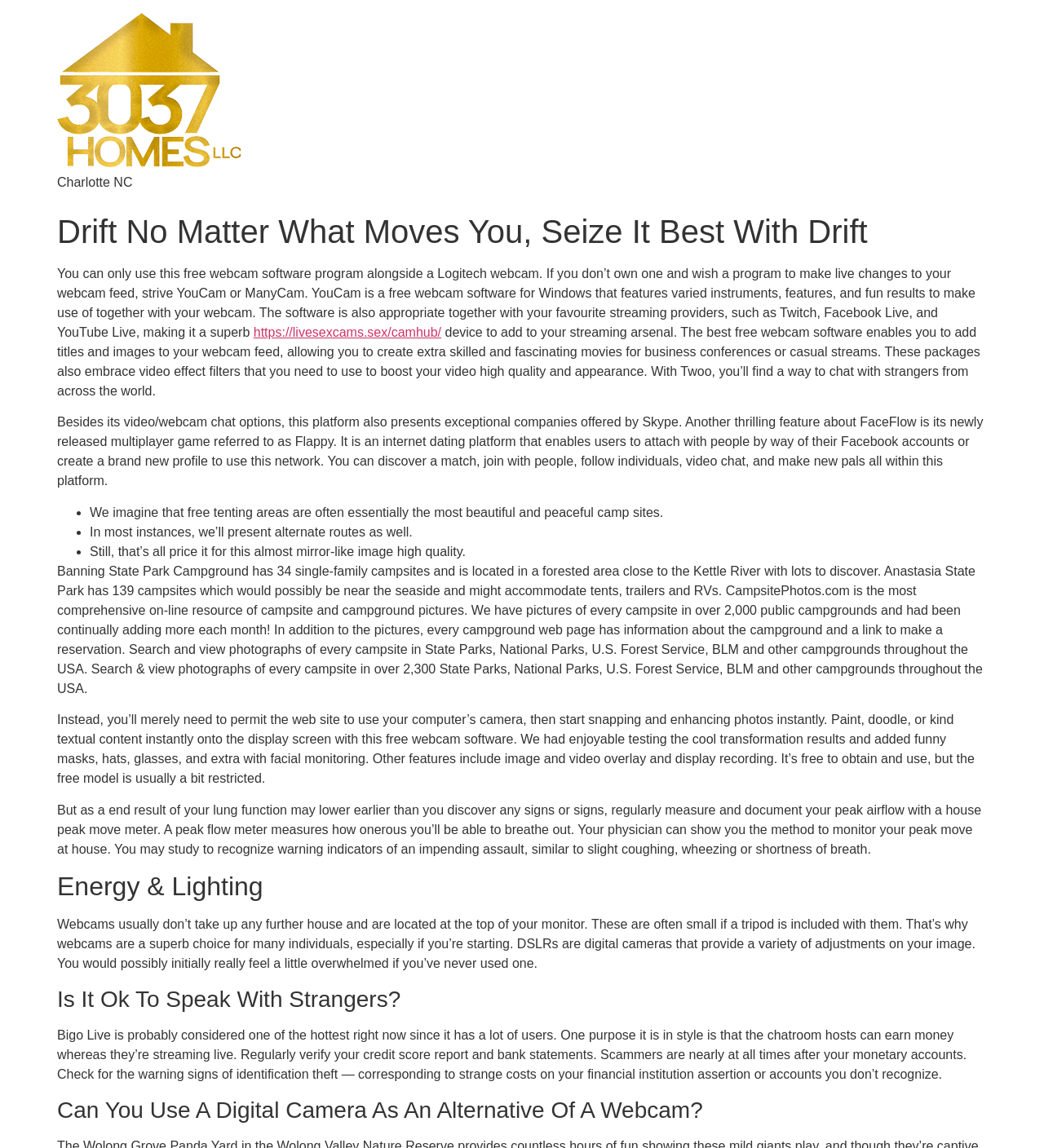How many campsites are available at Anastasia State Park?
Answer with a single word or phrase by referring to the visual content.

139